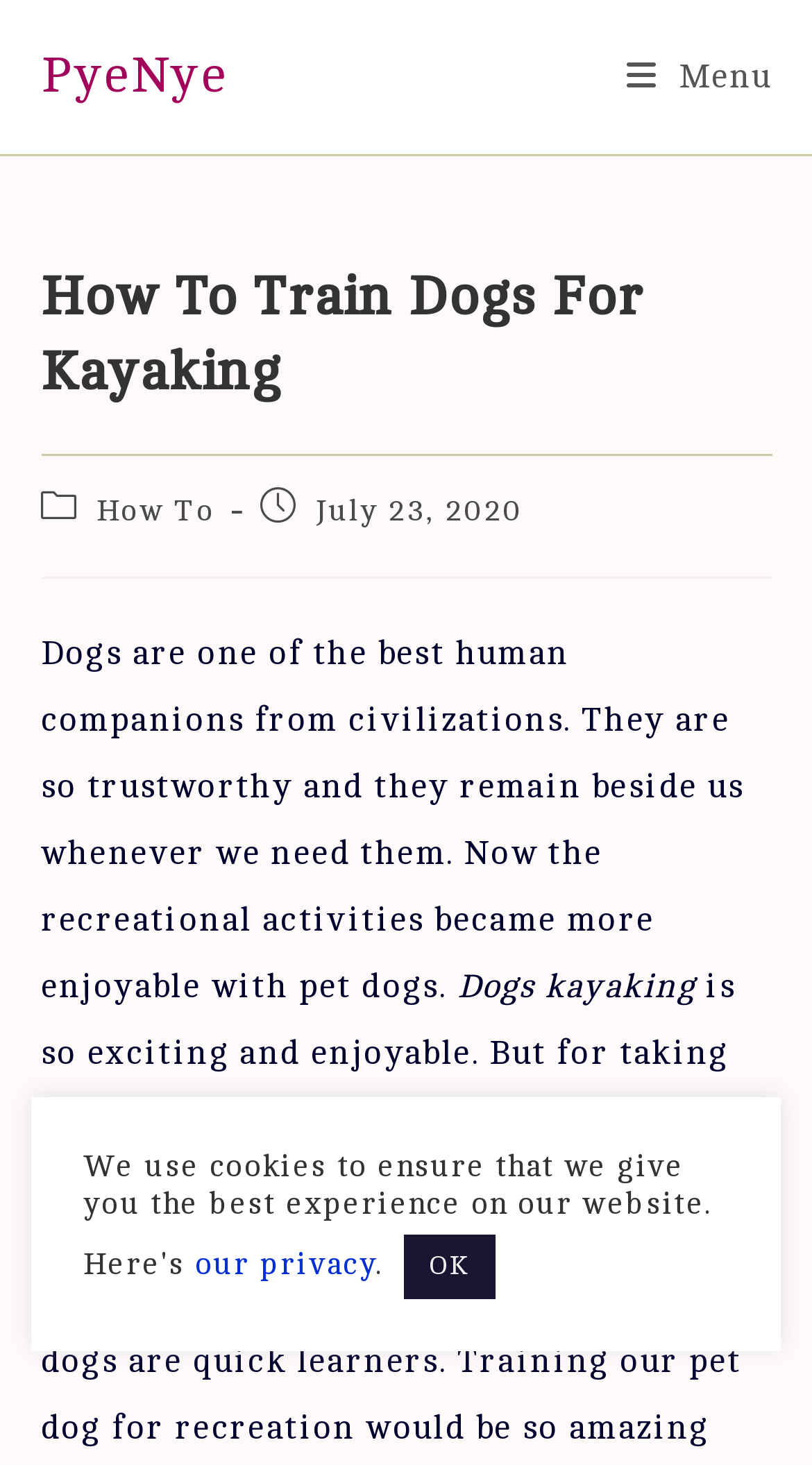Look at the image and answer the question in detail:
What is the category of this post?

I found the answer by looking at the text 'Post category:' and the link 'How To' that follows it, which indicates the category of the post.